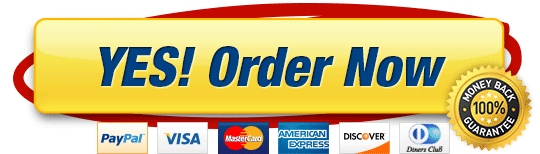What guarantee is highlighted in the badge? Based on the screenshot, please respond with a single word or phrase.

100% Money Back